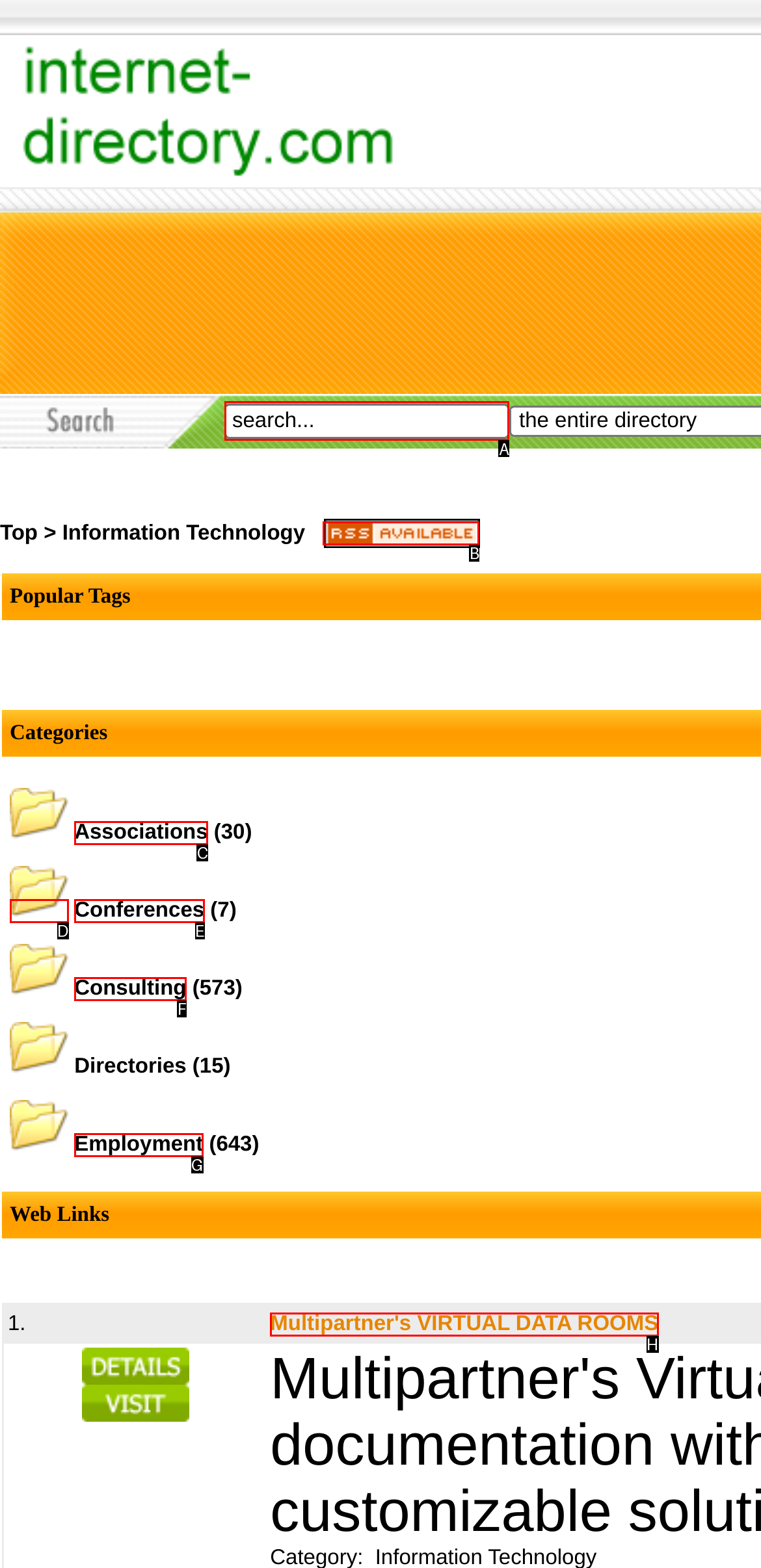Choose the correct UI element to click for this task: Explore services Answer using the letter from the given choices.

None